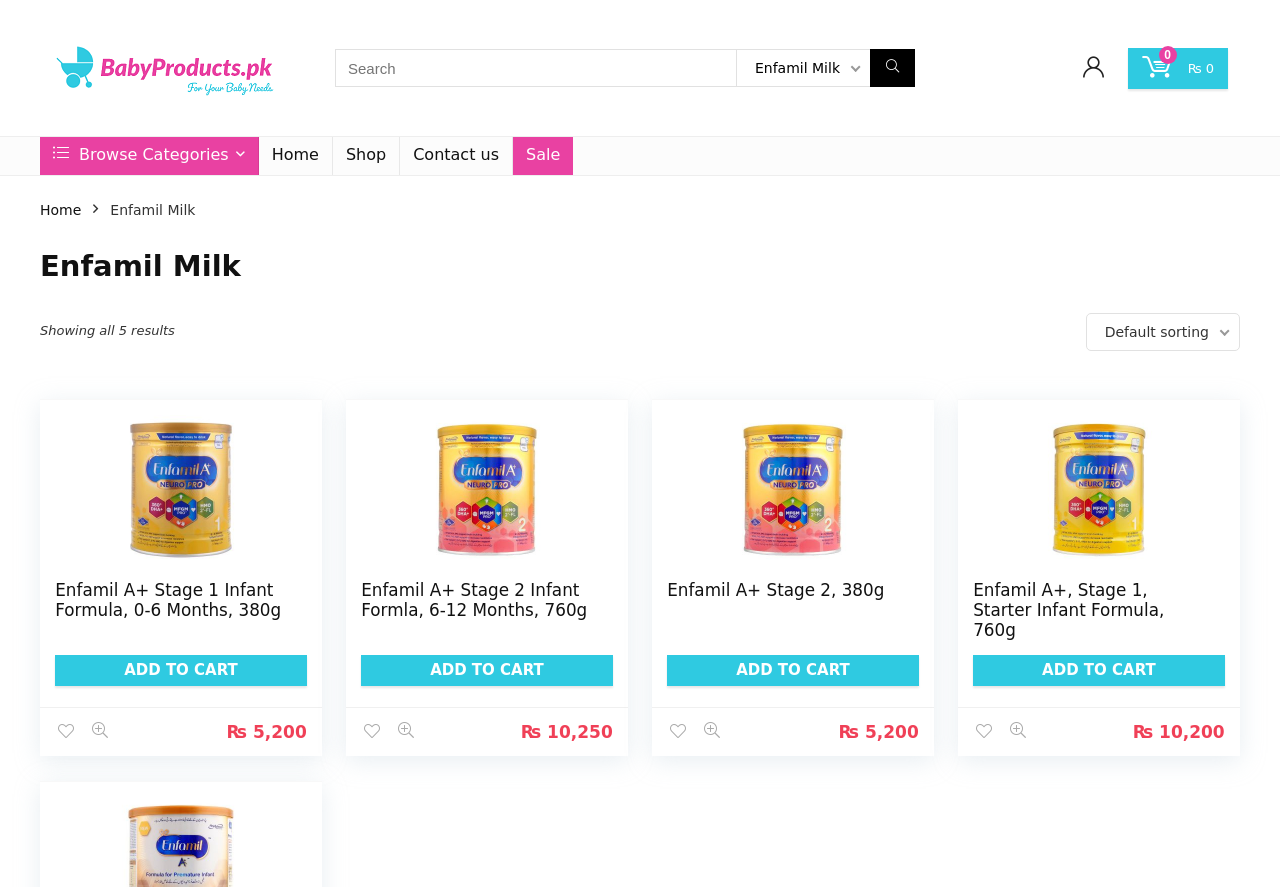What is the category of products being sold on this webpage?
Using the visual information, respond with a single word or phrase.

Baby products